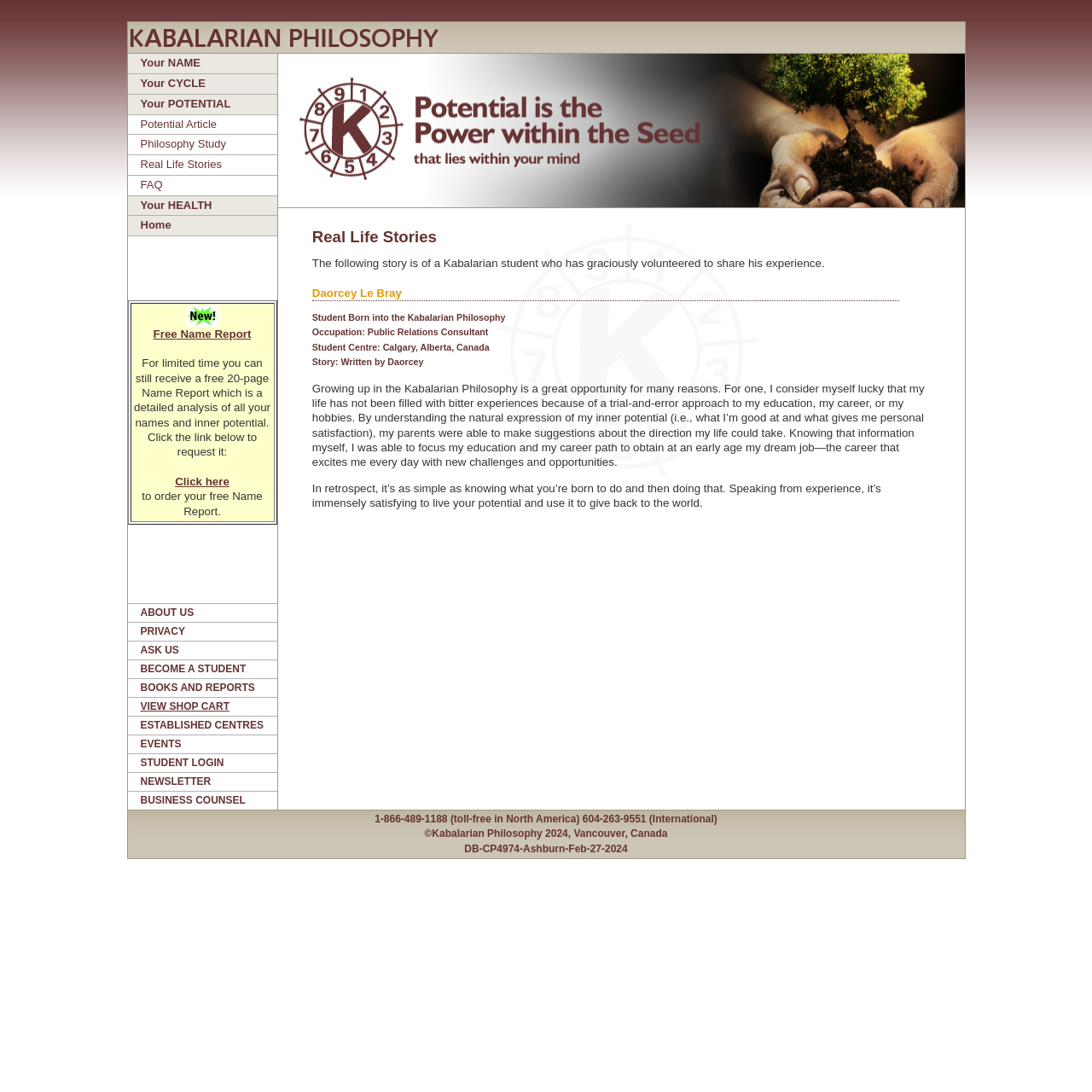Identify the bounding box for the UI element described as: "parent_node: Real Life Stories". The coordinates should be four float numbers between 0 and 1, i.e., [left, top, right, bottom].

[0.254, 0.182, 0.883, 0.193]